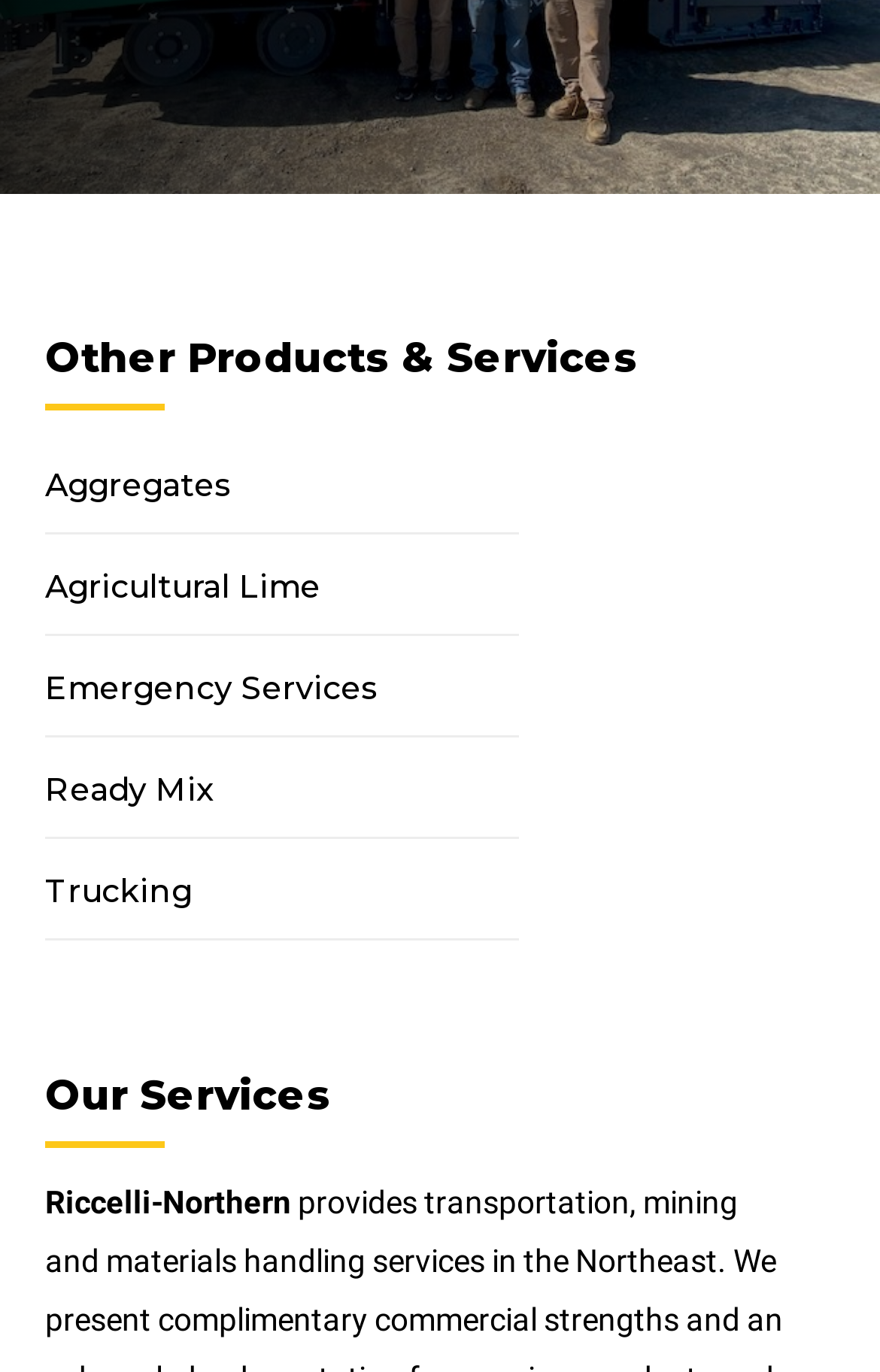Provide the bounding box coordinates of the HTML element described by the text: "March 28, 2014". The coordinates should be in the format [left, top, right, bottom] with values between 0 and 1.

None